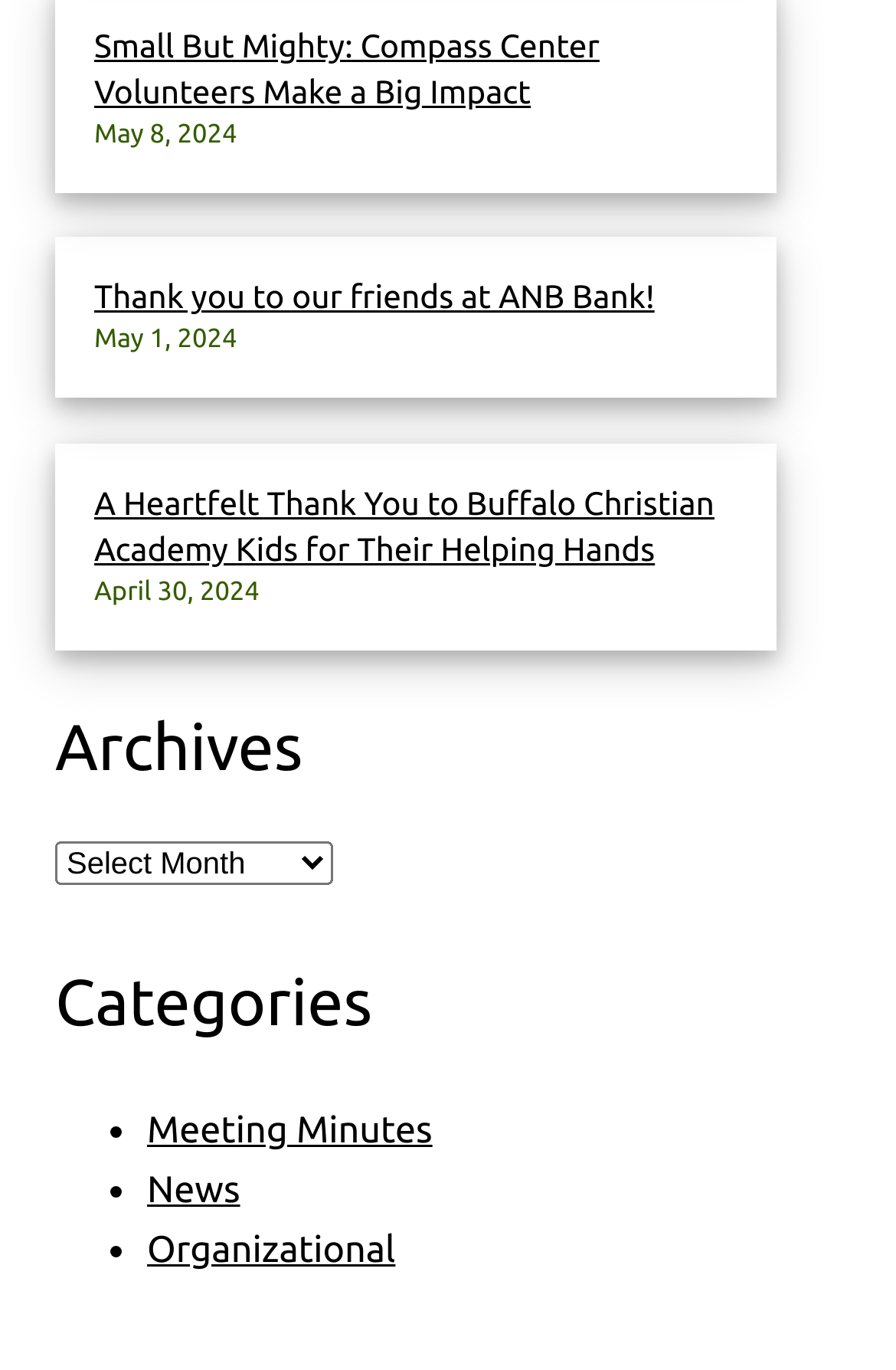What is the date of the first news article?
Refer to the image and provide a concise answer in one word or phrase.

May 8, 2024